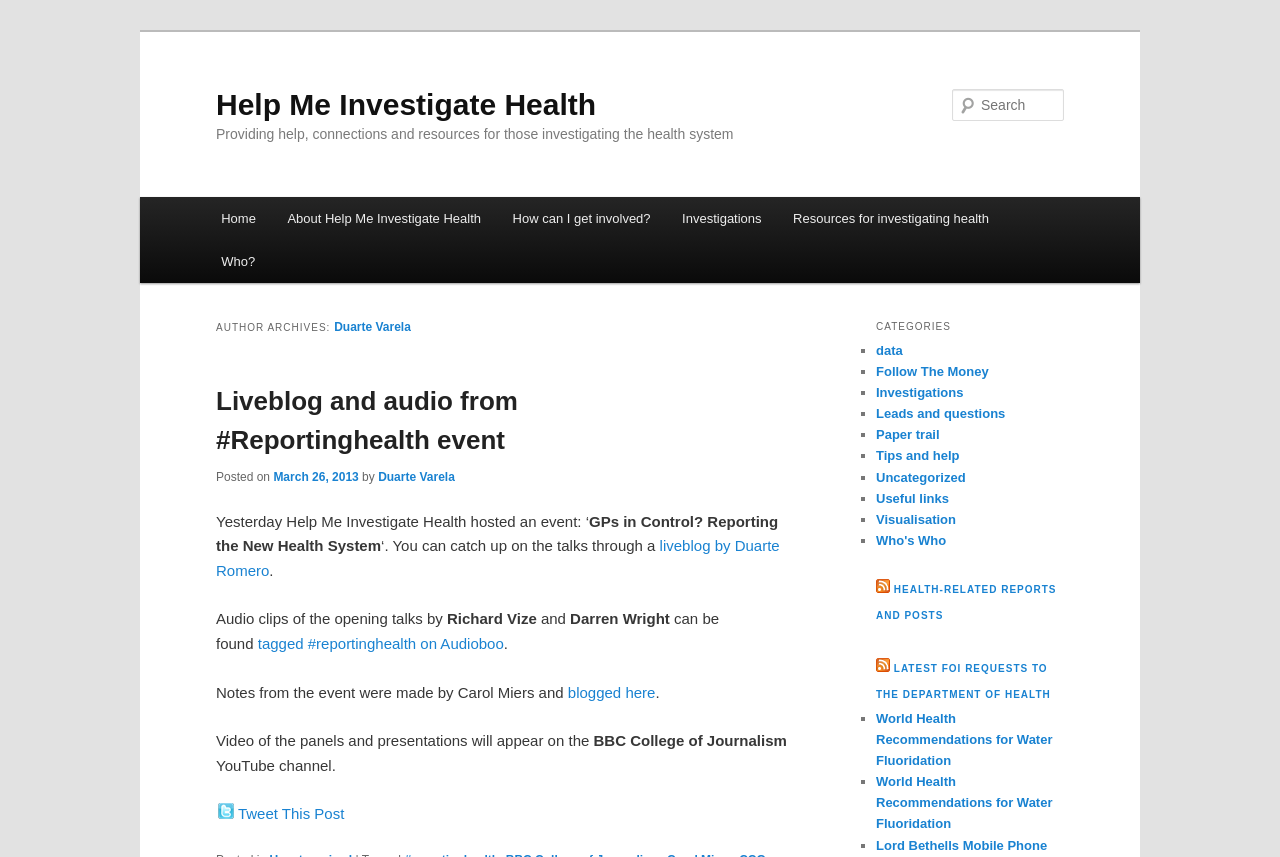Please locate the bounding box coordinates of the element that needs to be clicked to achieve the following instruction: "Go to the home page". The coordinates should be four float numbers between 0 and 1, i.e., [left, top, right, bottom].

[0.16, 0.23, 0.212, 0.28]